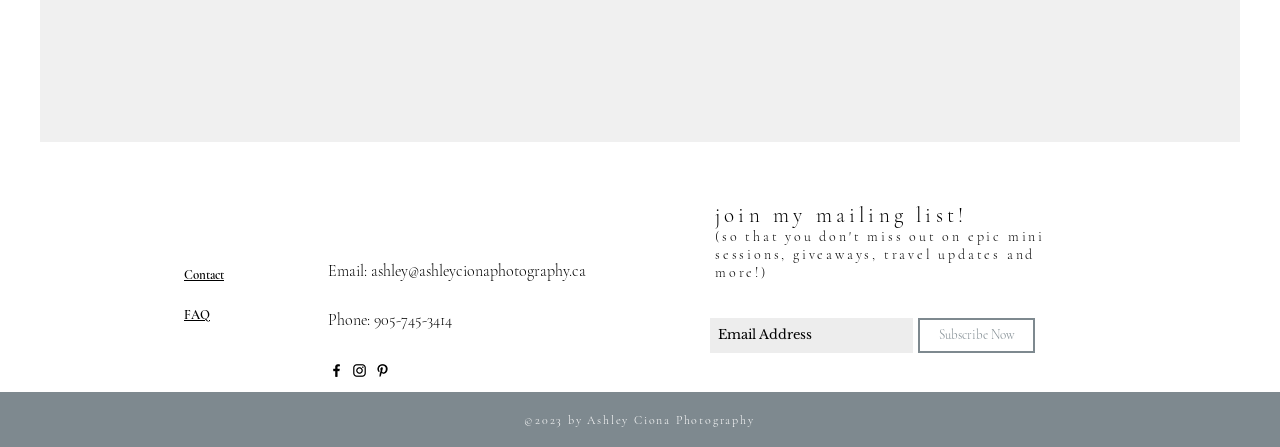Specify the bounding box coordinates of the area that needs to be clicked to achieve the following instruction: "Contact Us through the link".

None